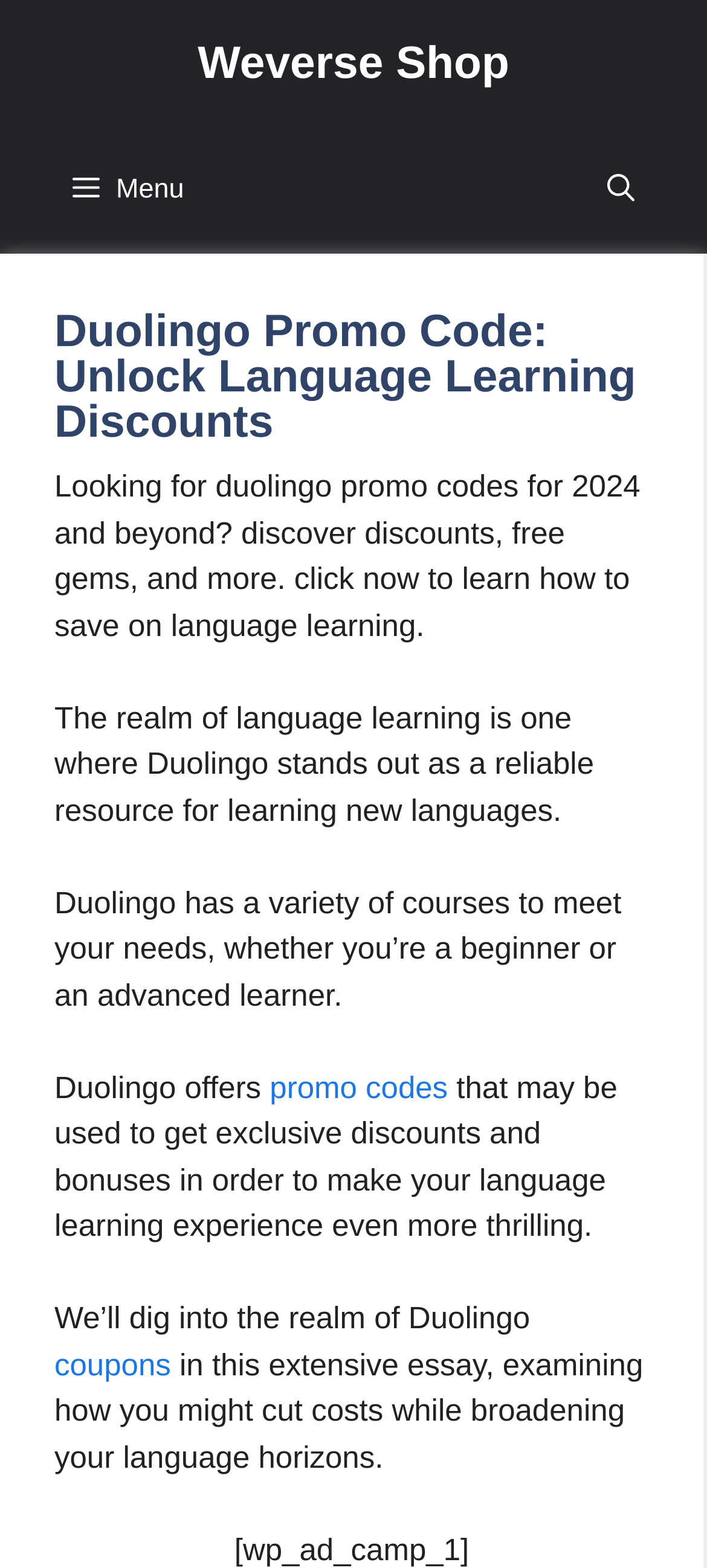Please locate and generate the primary heading on this webpage.

Duolingo Promo Code: Unlock Language Learning Discounts